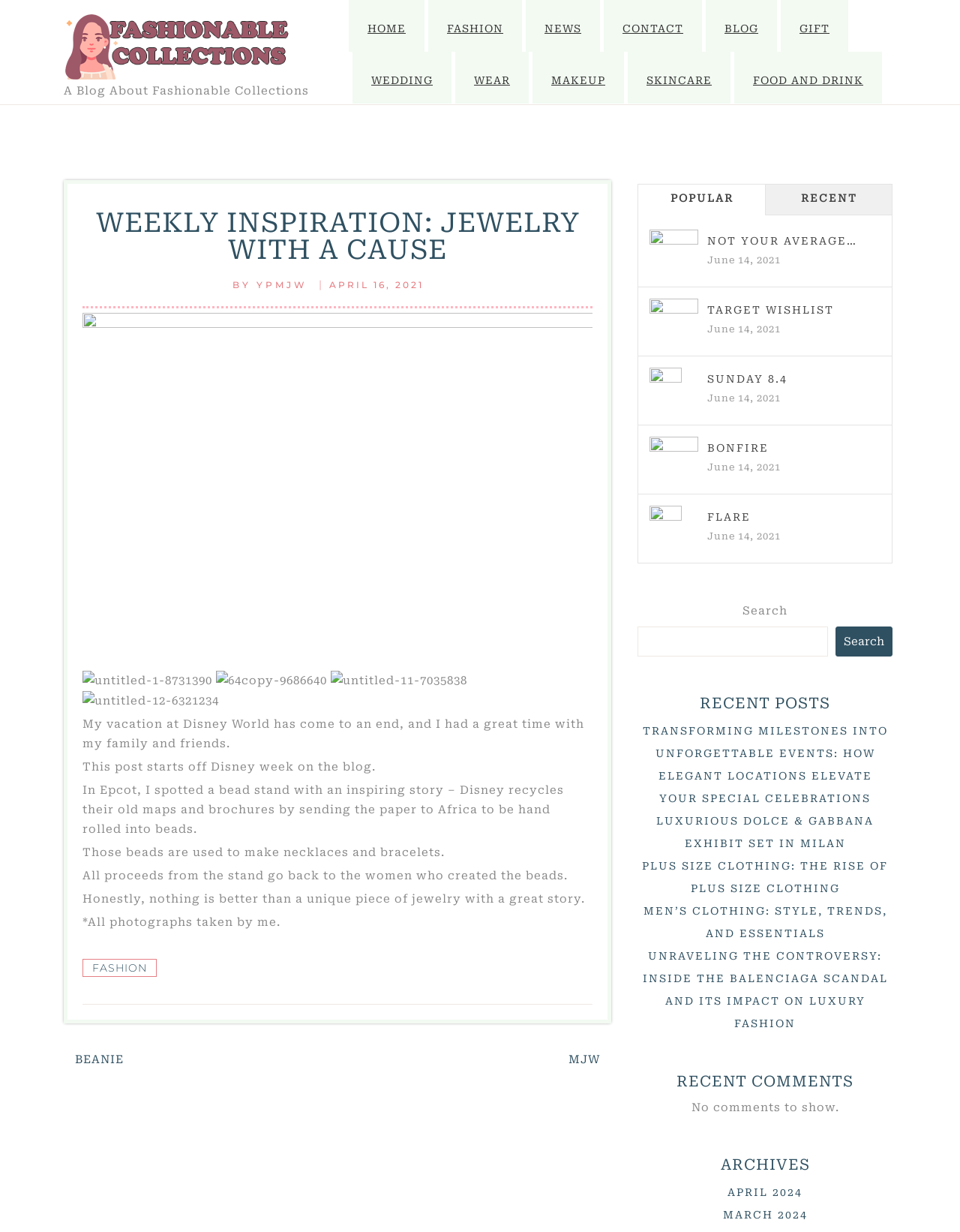Provide the bounding box coordinates for the area that should be clicked to complete the instruction: "View the 'TRANSFORMING MILESTONES INTO UNFORGETTABLE EVENTS' post".

[0.669, 0.588, 0.925, 0.653]